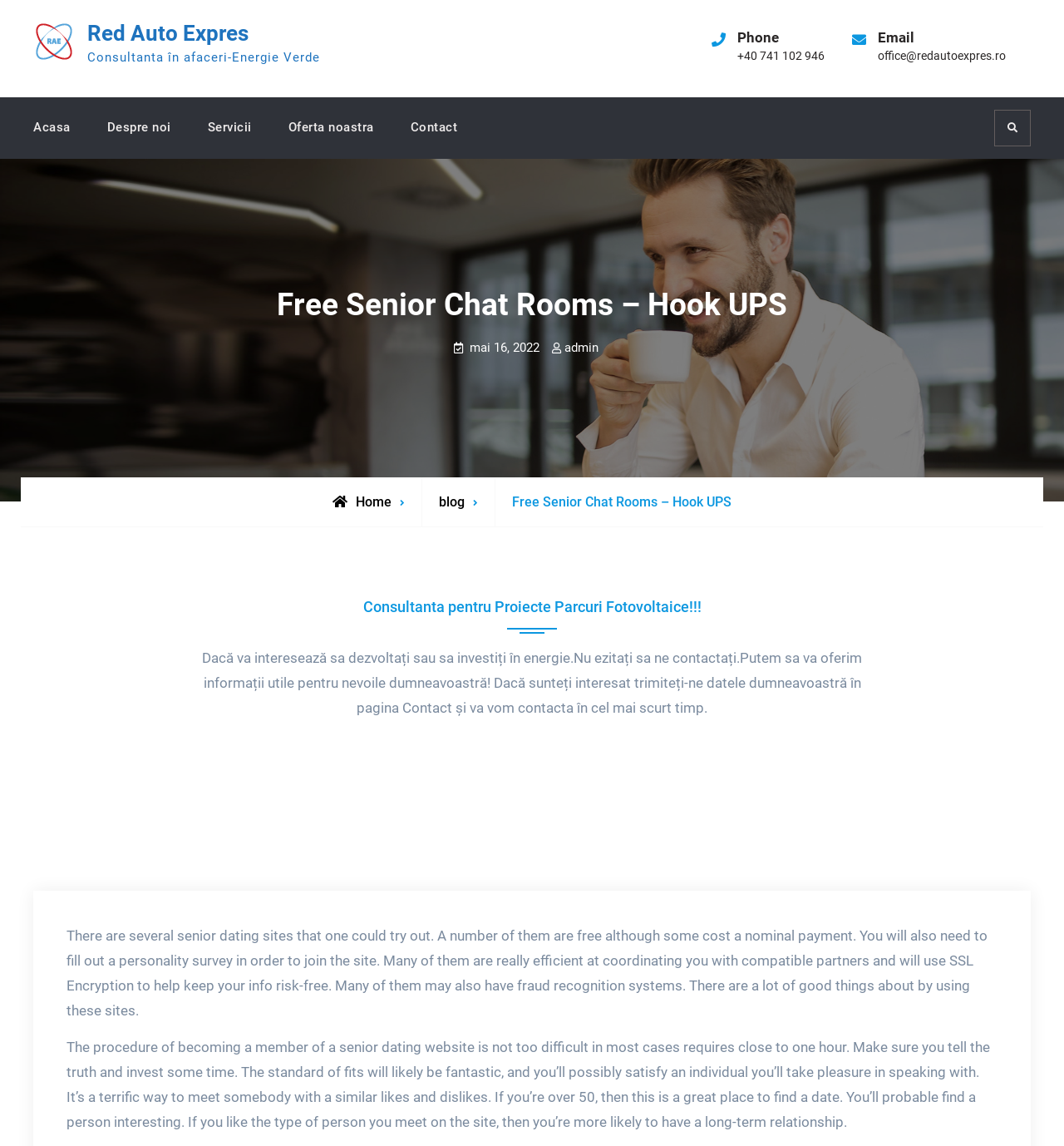Please find the bounding box coordinates of the element that needs to be clicked to perform the following instruction: "Send an email to office@redautoexpres.ro". The bounding box coordinates should be four float numbers between 0 and 1, represented as [left, top, right, bottom].

[0.825, 0.04, 0.945, 0.058]